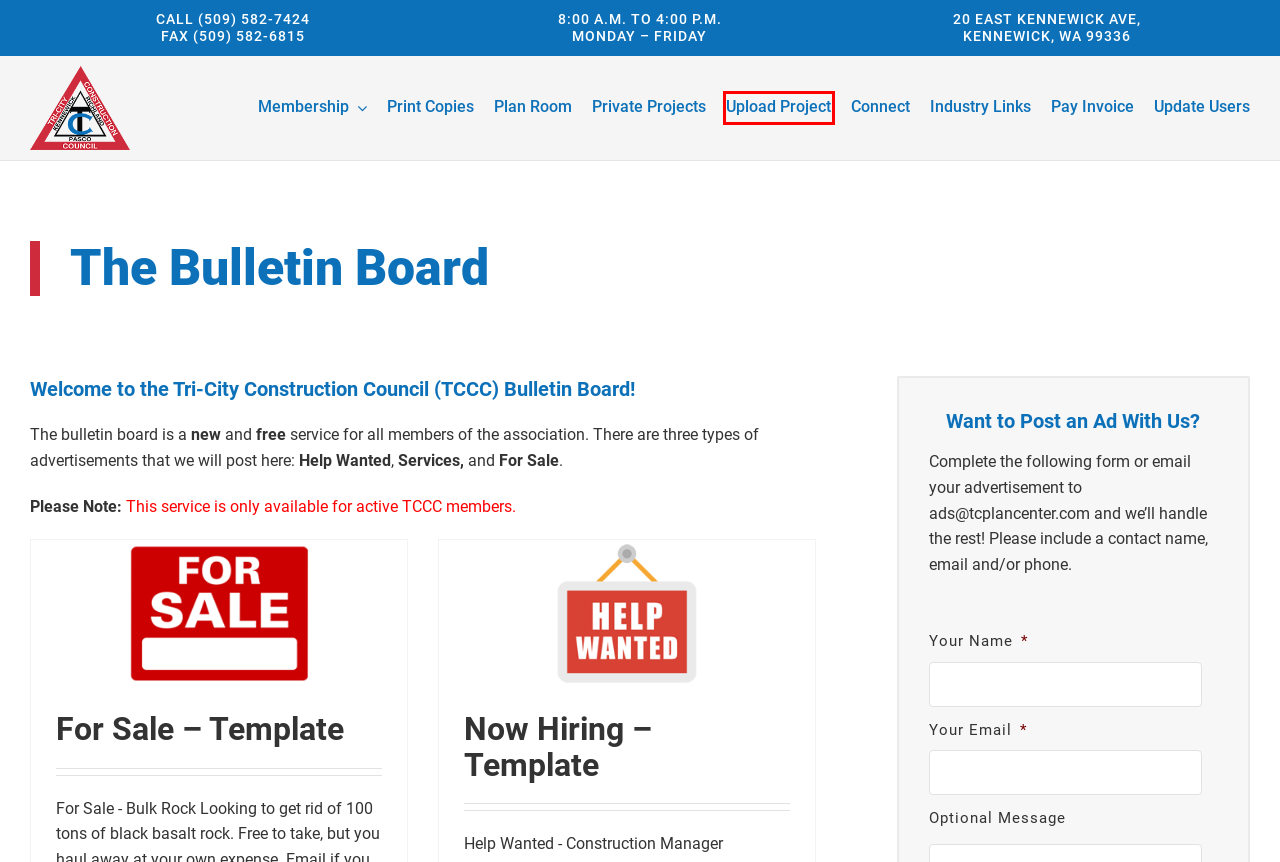You see a screenshot of a webpage with a red bounding box surrounding an element. Pick the webpage description that most accurately represents the new webpage after interacting with the element in the red bounding box. The options are:
A. Now Hiring - Template - Tri-City Construction Council - Kennewick - Pasco - Richland - Tri-Cities WA
B. Private Projects
C. Tri-City Construction Council | Kennewick, Pasco Richland, WA
D. Upload Project - Tri-City Construction Council - Kennewick - Pasco - Richland - Tri-Cities WA
E. Connect With Us - Tri-City Construction Council - Kennewick - Pasco - Richland - Tri-Cities WA
F. Industry Links - Tri-City Construction Council - Kennewick - Pasco - Richland - Tri-Cities WA
G. User Update Form - Tri-City Construction Council - Kennewick - Pasco - Richland - Tri-Cities WA
H. Print Copies - Tri-City Construction Council - Kennewick - Pasco - Richland - Tri-Cities WA

D